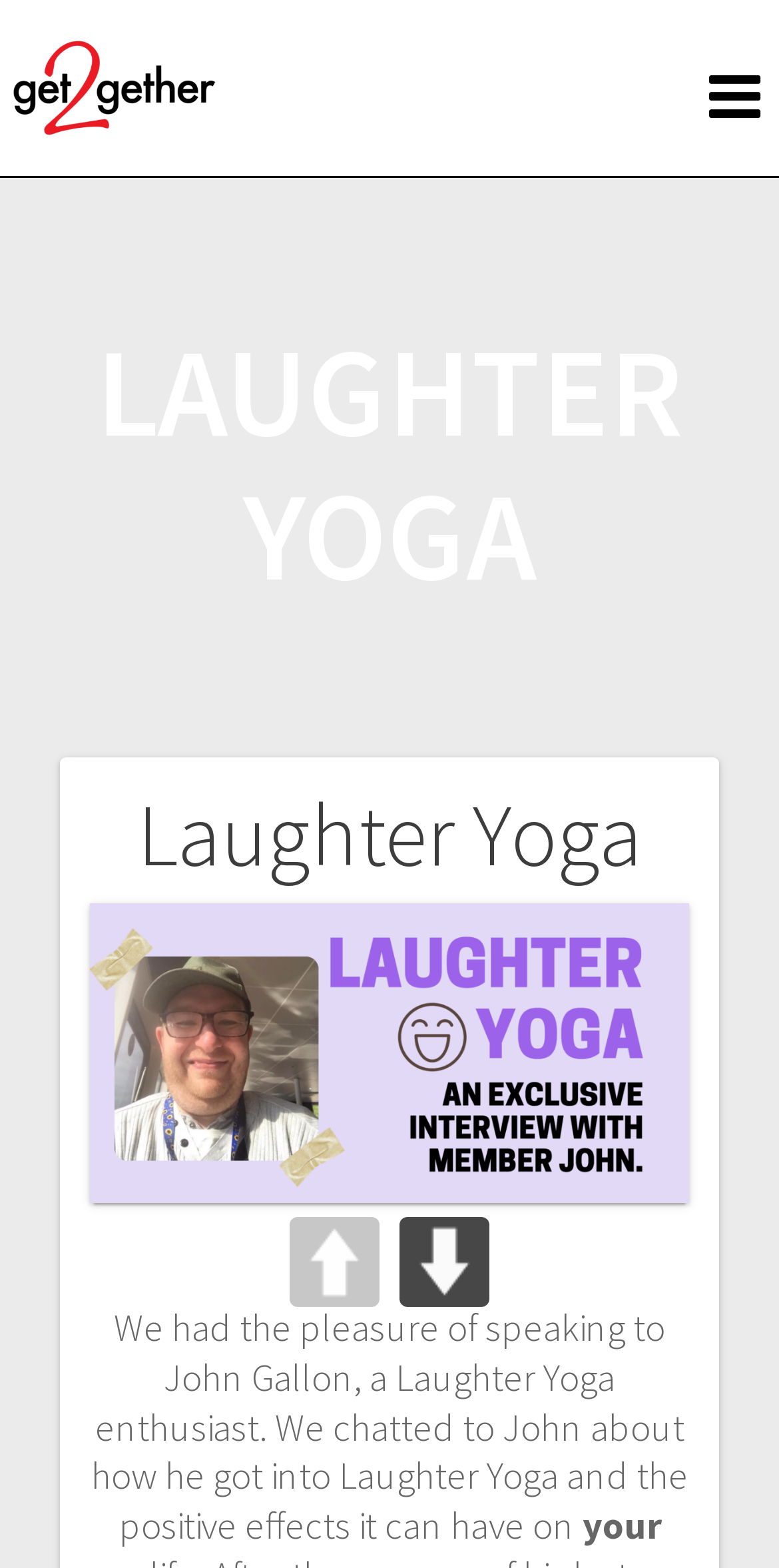Answer the question briefly using a single word or phrase: 
Who is the person in the picture?

John Gallon